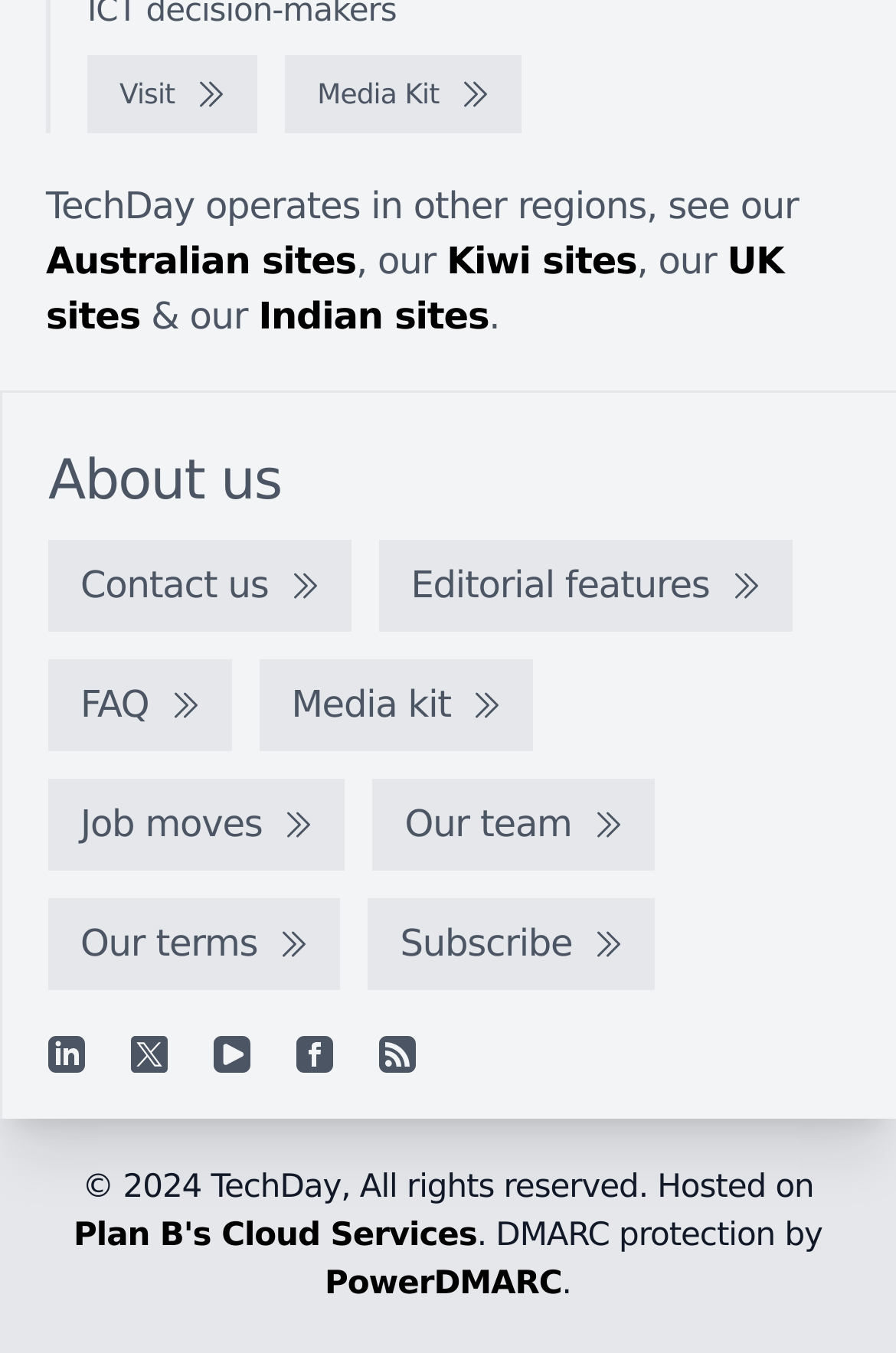Locate the bounding box coordinates of the area to click to fulfill this instruction: "Subscribe to TechDay". The bounding box should be presented as four float numbers between 0 and 1, in the order [left, top, right, bottom].

[0.411, 0.664, 0.731, 0.732]